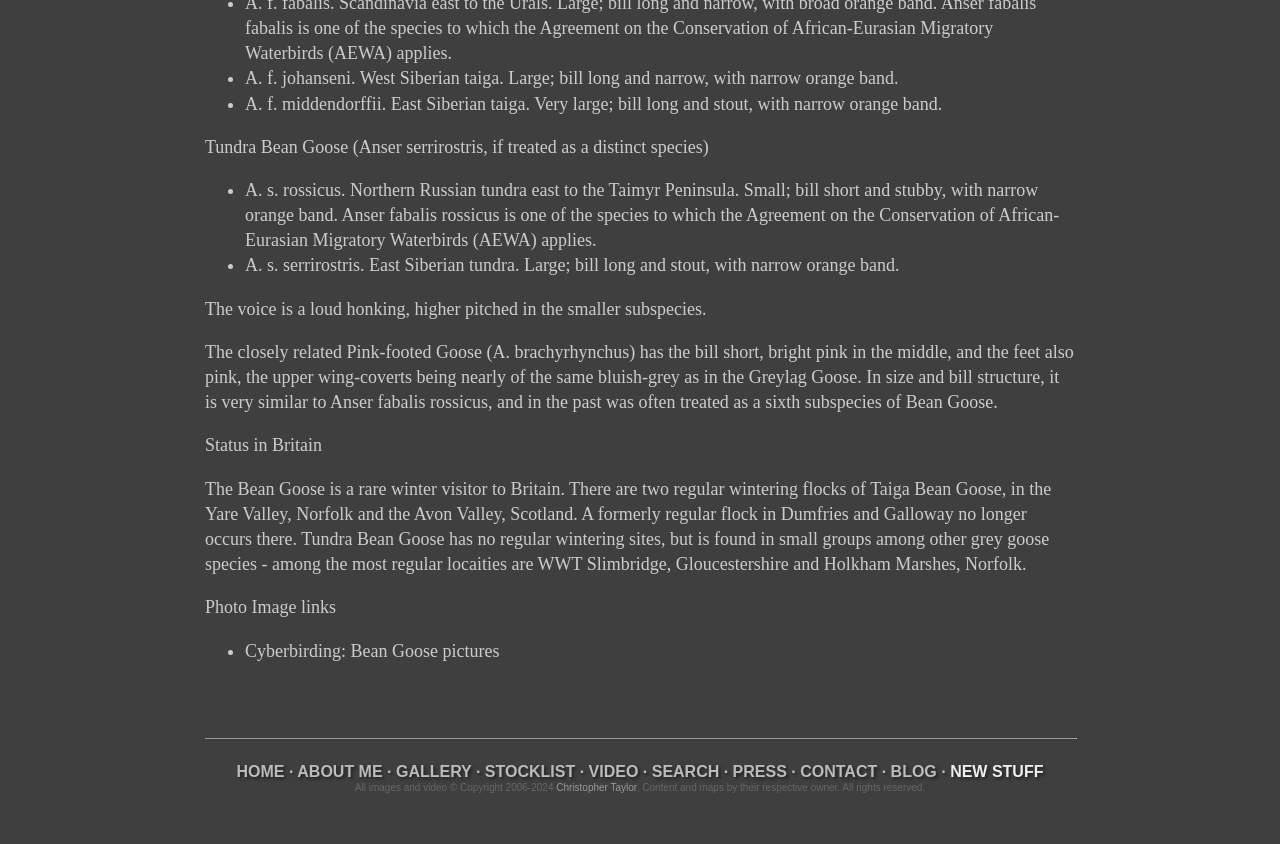How many links are there in the navigation bar at the bottom of the page?
Based on the screenshot, give a detailed explanation to answer the question.

The navigation bar at the bottom of the page has 10 links: HOME, ABOUT ME, GALLERY, STOCKLIST, VIDEO, SEARCH, PRESS, CONTACT, BLOG, and NEW STUFF.